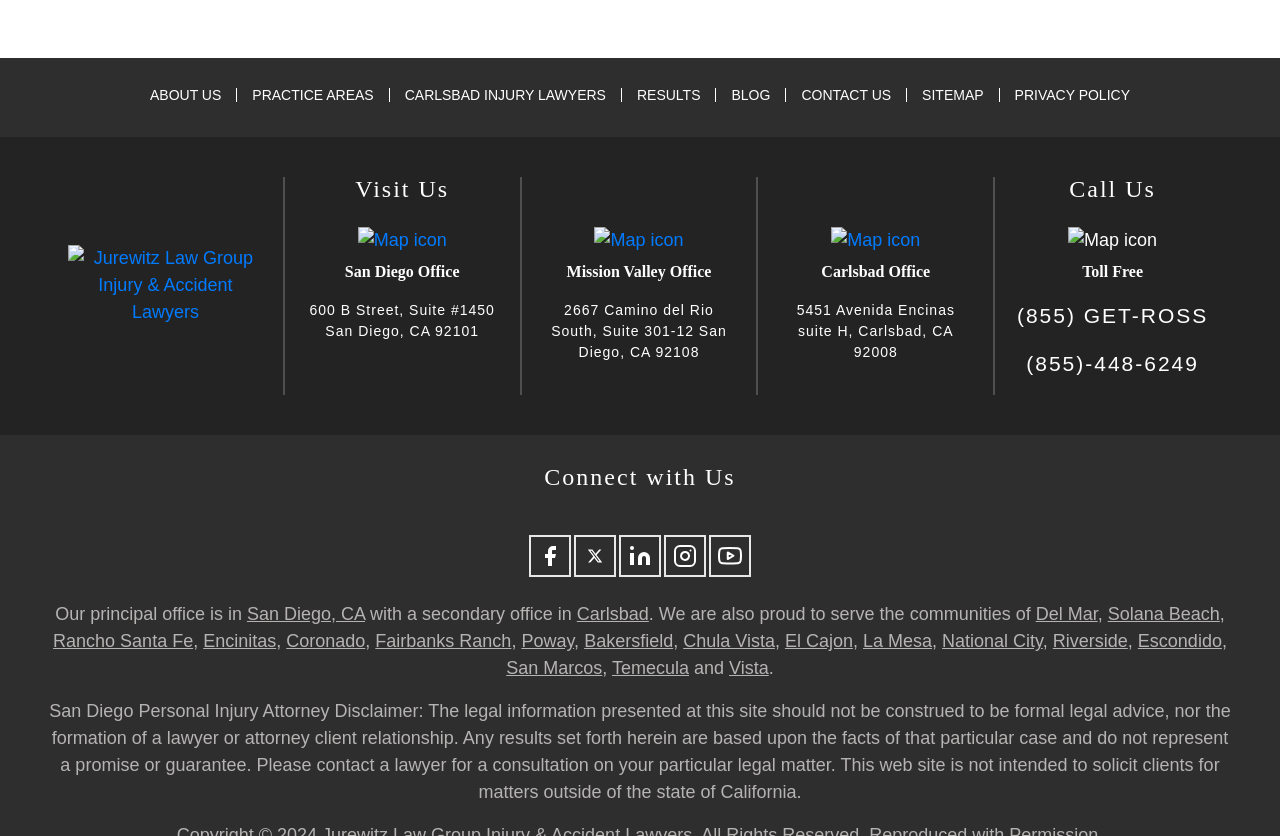Give a short answer to this question using one word or a phrase:
What cities does the law group serve?

Multiple cities in California